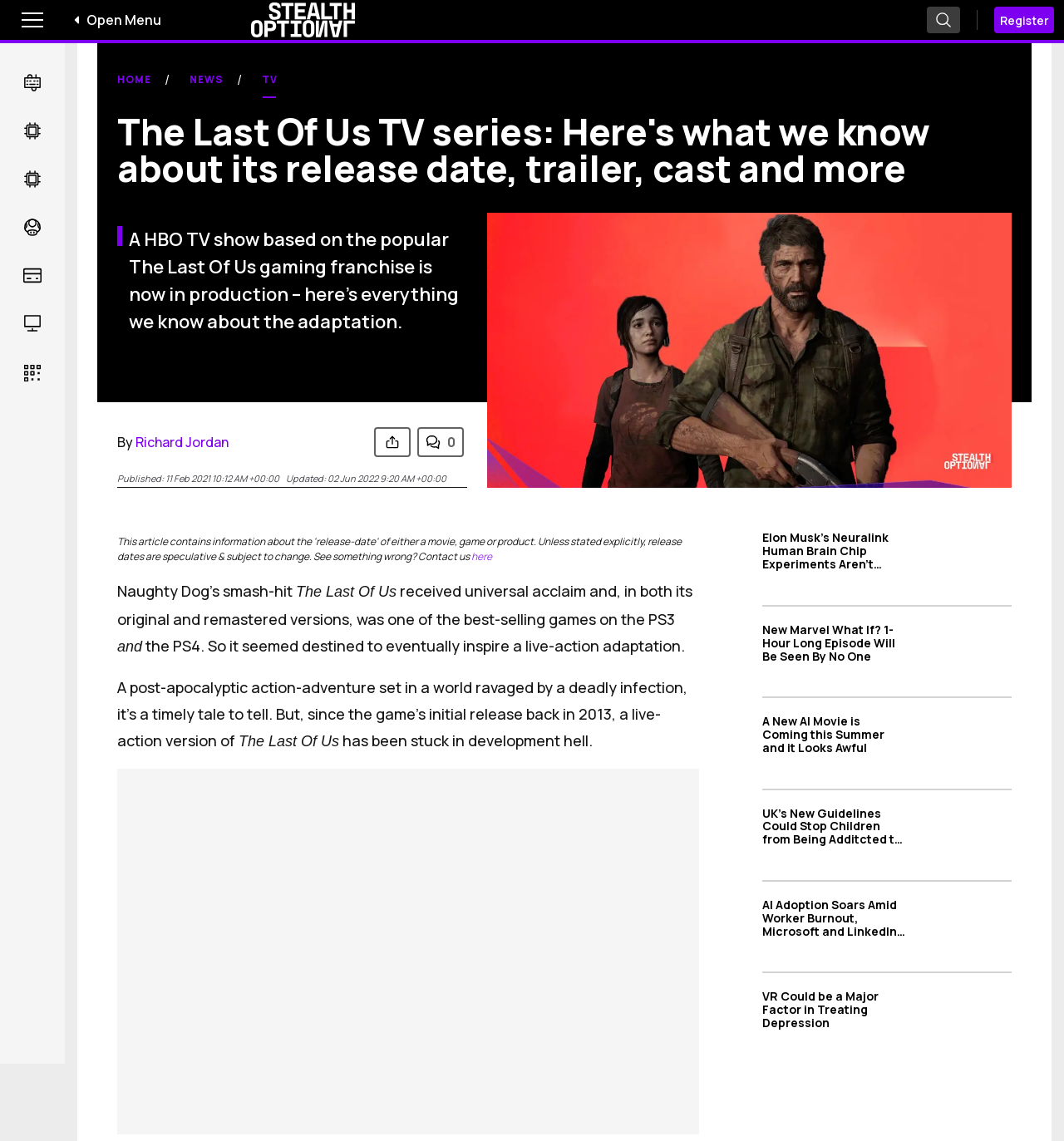Please find the bounding box for the UI element described by: "alt="Stealth Optional logo"".

[0.236, 0.002, 0.333, 0.033]